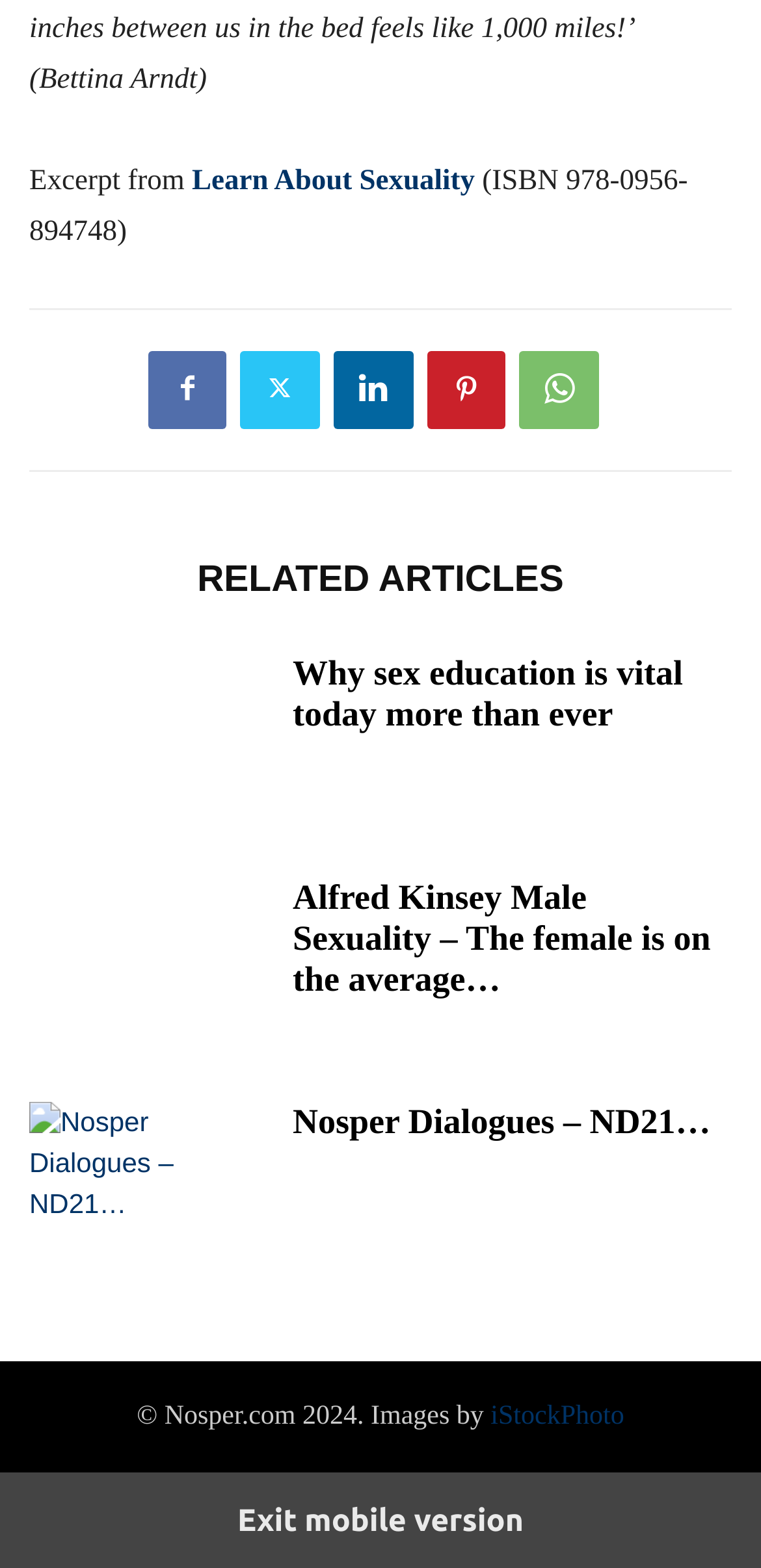Please respond in a single word or phrase: 
How many social media links are in the footer?

5